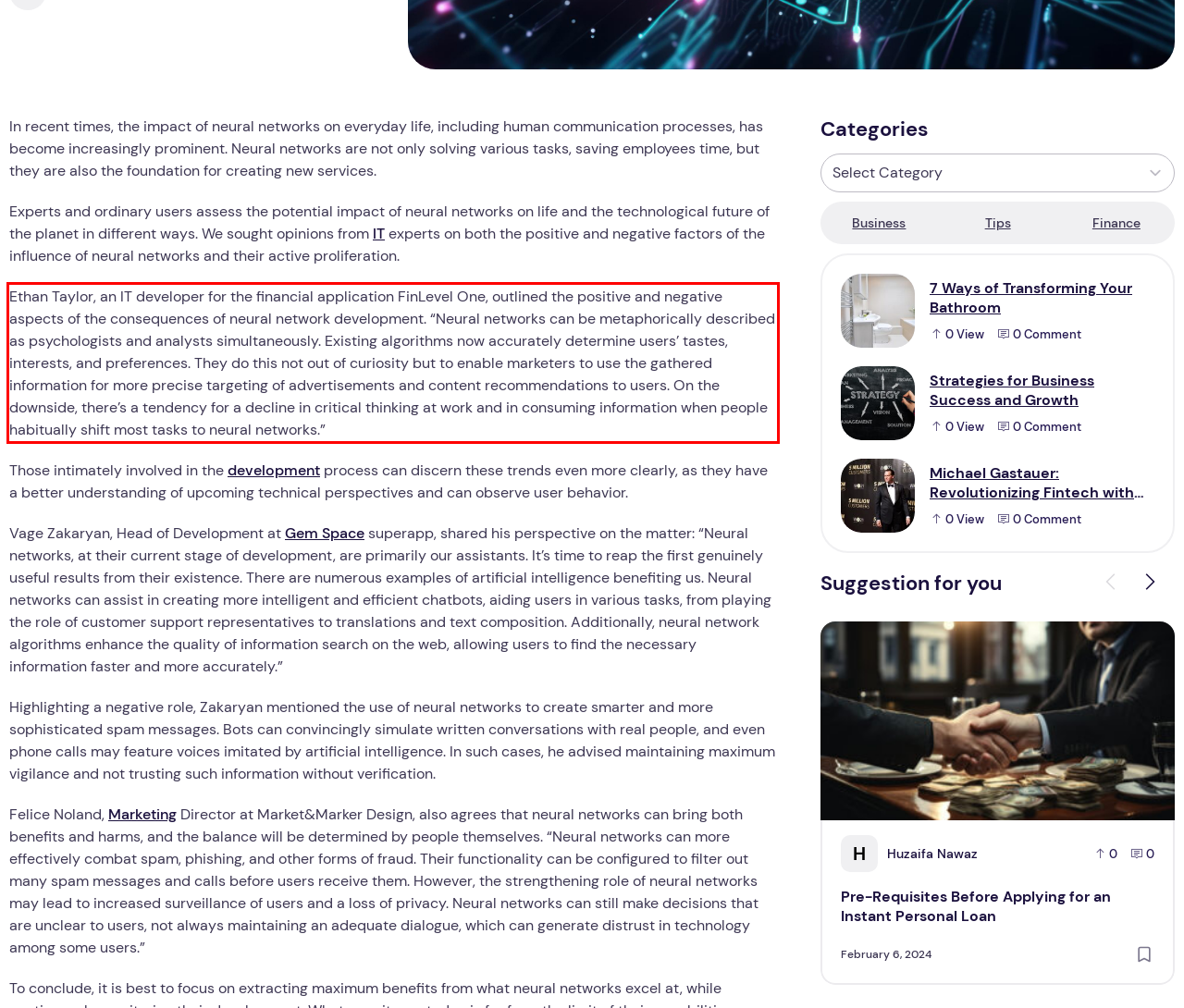Perform OCR on the text inside the red-bordered box in the provided screenshot and output the content.

Ethan Taylor, an IT developer for the financial application FinLevel One, outlined the positive and negative aspects of the consequences of neural network development. “Neural networks can be metaphorically described as psychologists and analysts simultaneously. Existing algorithms now accurately determine users’ tastes, interests, and preferences. They do this not out of curiosity but to enable marketers to use the gathered information for more precise targeting of advertisements and content recommendations to users. On the downside, there’s a tendency for a decline in critical thinking at work and in consuming information when people habitually shift most tasks to neural networks.”